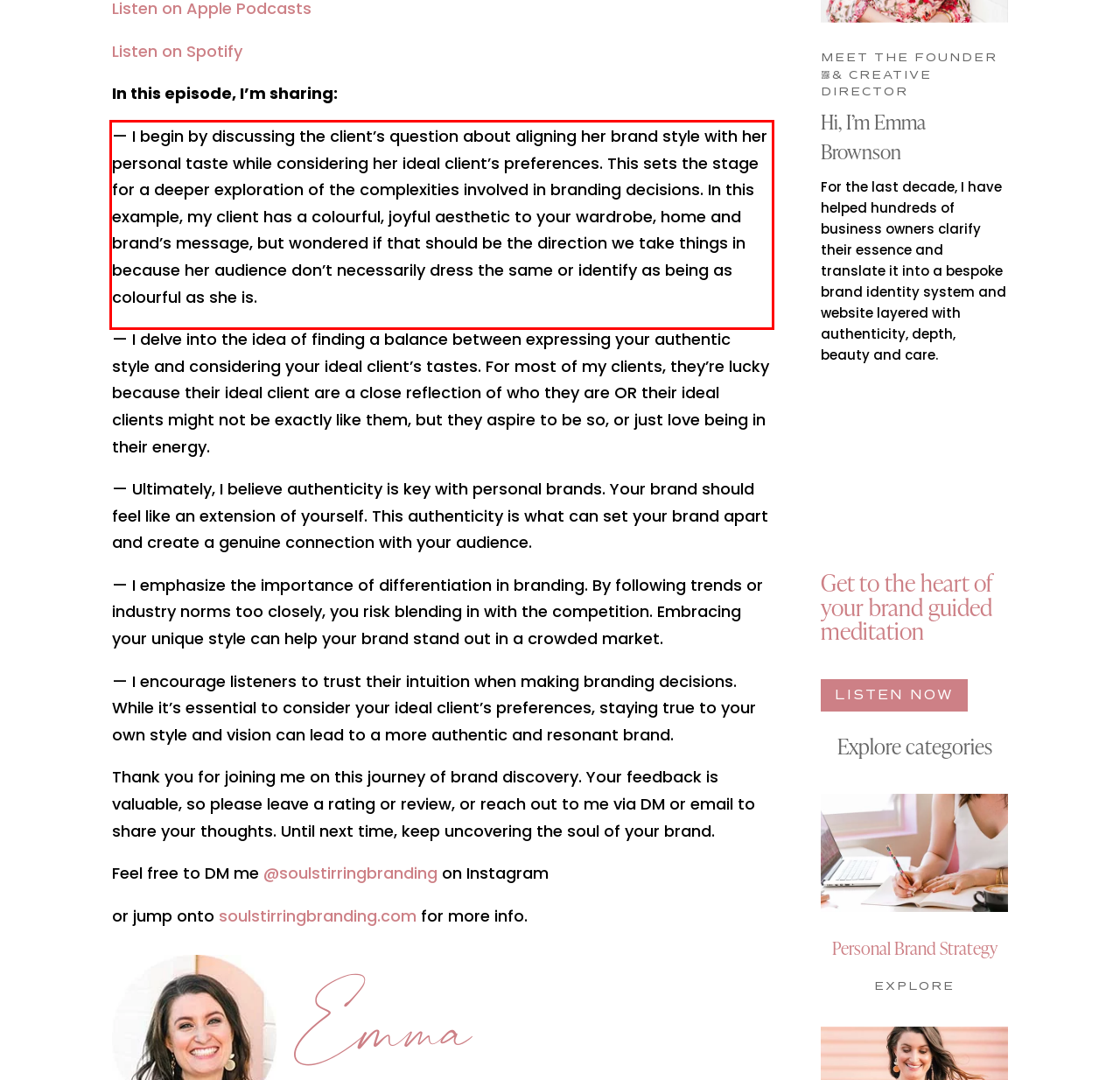Analyze the screenshot of the webpage and extract the text from the UI element that is inside the red bounding box.

— I begin by discussing the client’s question about aligning her brand style with her personal taste while considering her ideal client’s preferences. This sets the stage for a deeper exploration of the complexities involved in branding decisions. In this example, my client has a colourful, joyful aesthetic to your wardrobe, home and brand’s message, but wondered if that should be the direction we take things in because her audience don’t necessarily dress the same or identify as being as colourful as she is.